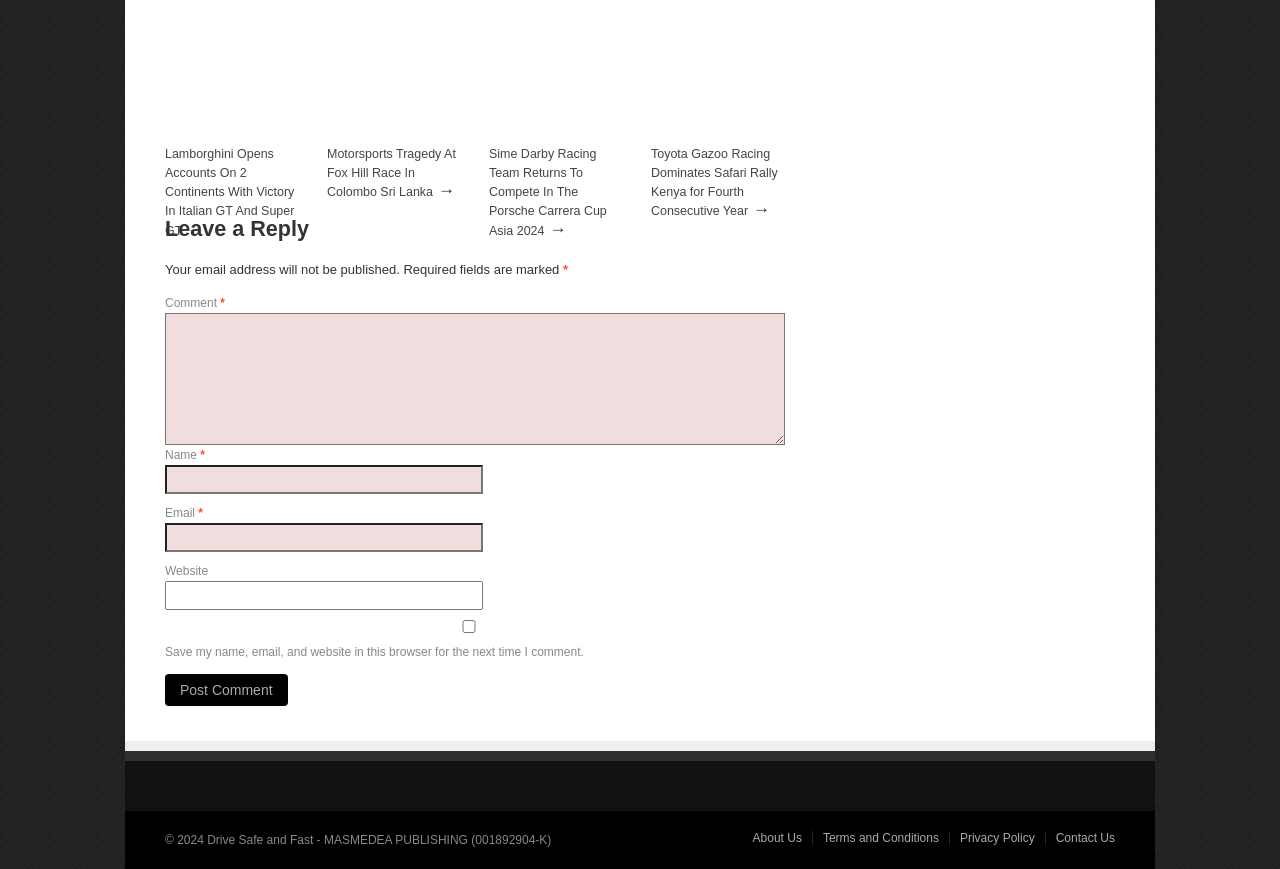Please answer the following question using a single word or phrase: 
What are the links at the bottom of the page?

About Us, Terms, etc.